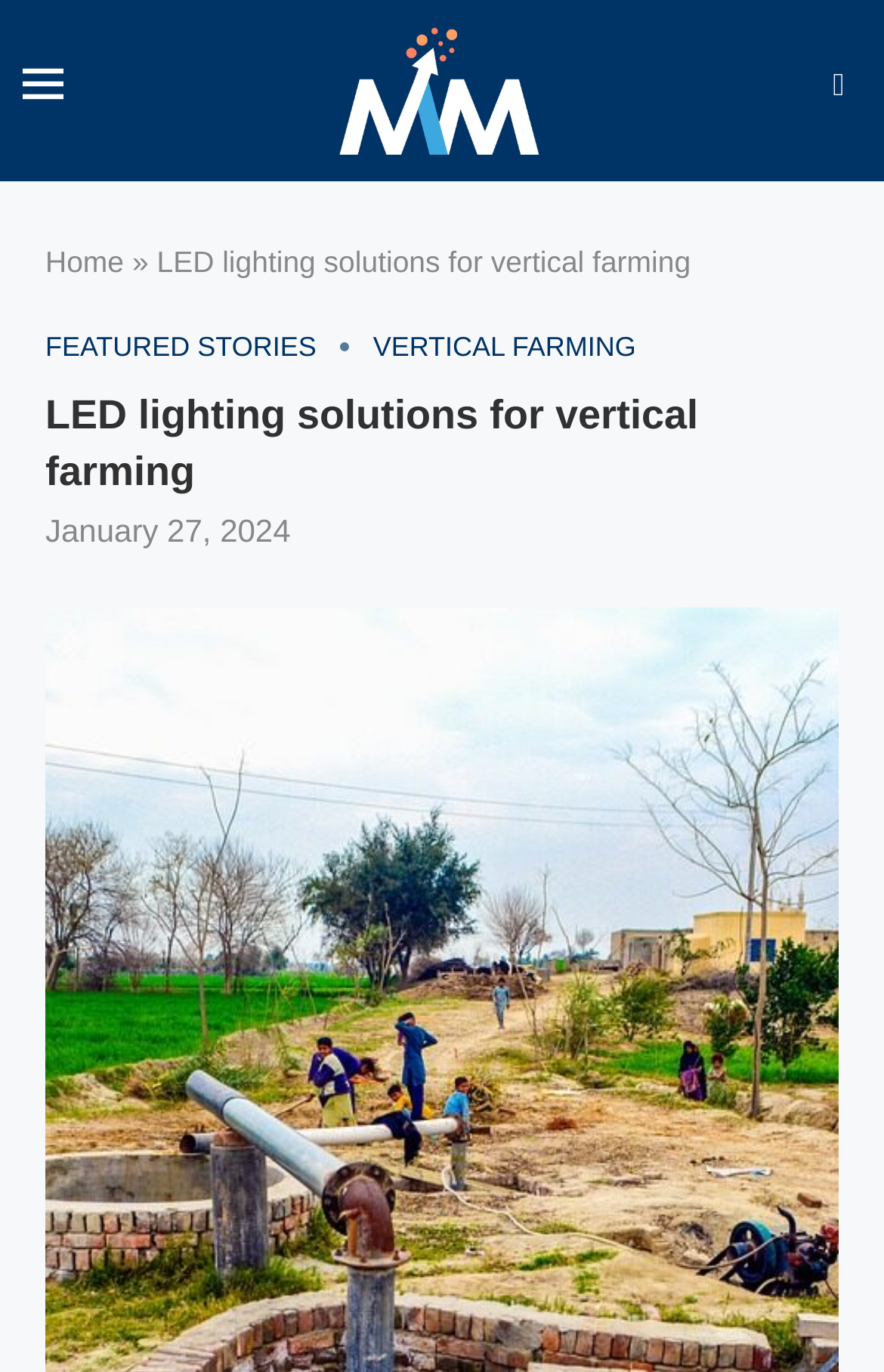Provide a thorough description of this webpage.

The webpage is about LED lighting solutions for vertical farming, as indicated by the title. At the top left corner, there is a small image. Next to it, on the top center, is a link to "Megatrend Monitor" accompanied by a larger image with the same name. On the top right corner, there is a search link.

Below the top section, there are navigation links. On the left, there is a "Home" link, followed by a right-pointing arrow symbol. To the right of the arrow, the title "LED lighting solutions for vertical farming" is displayed prominently.

Underneath the title, there are two links: "FEATURED STORIES" on the left and "VERTICAL FARMING" on the right. Below these links, there is a heading with the same title as the webpage, "LED lighting solutions for vertical farming", which spans almost the entire width of the page.

On the left side of the page, below the heading, there is a timestamp indicating the date "January 27, 2024".